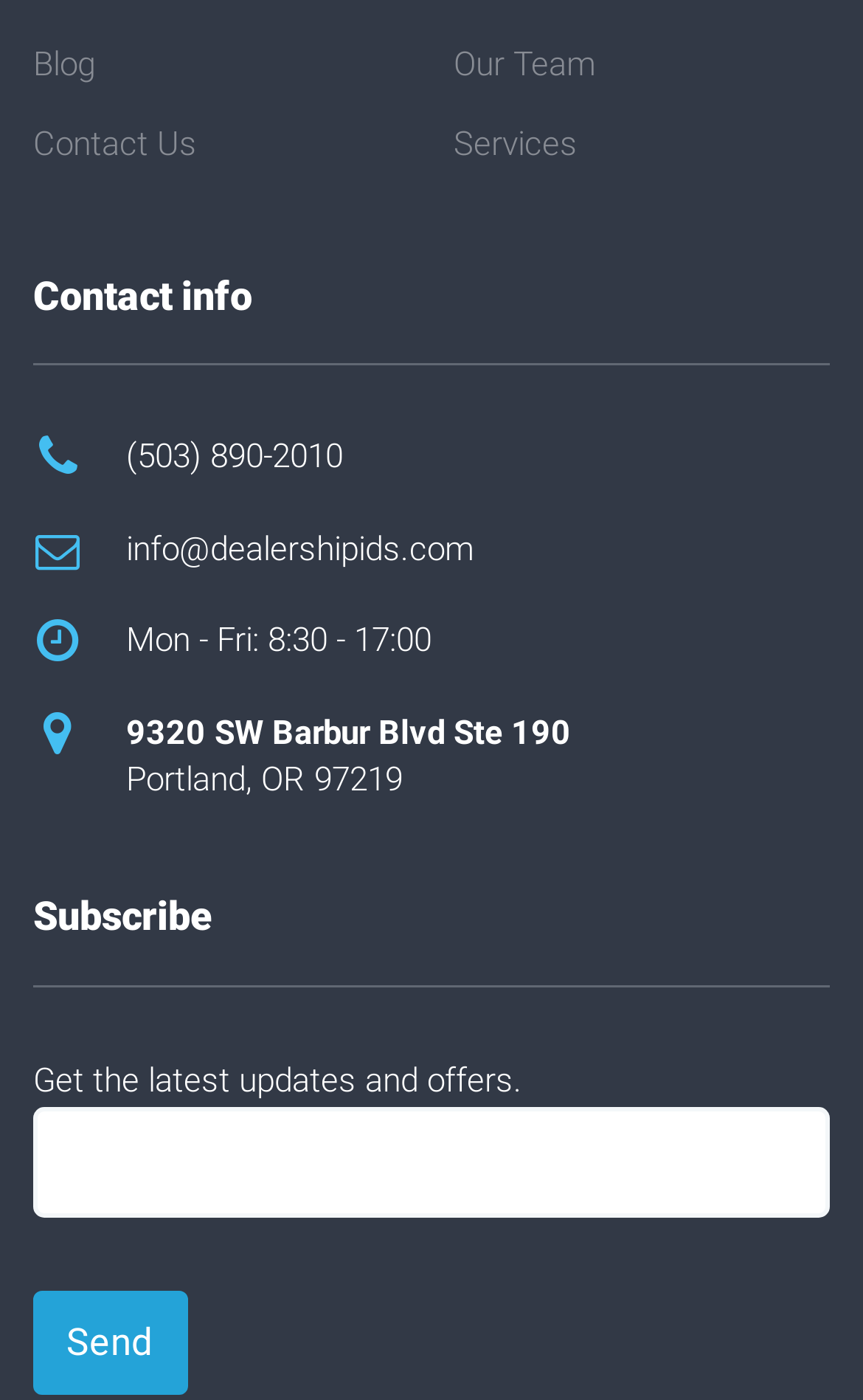Can you determine the bounding box coordinates of the area that needs to be clicked to fulfill the following instruction: "Send an email to the contact address"?

[0.146, 0.376, 0.549, 0.41]